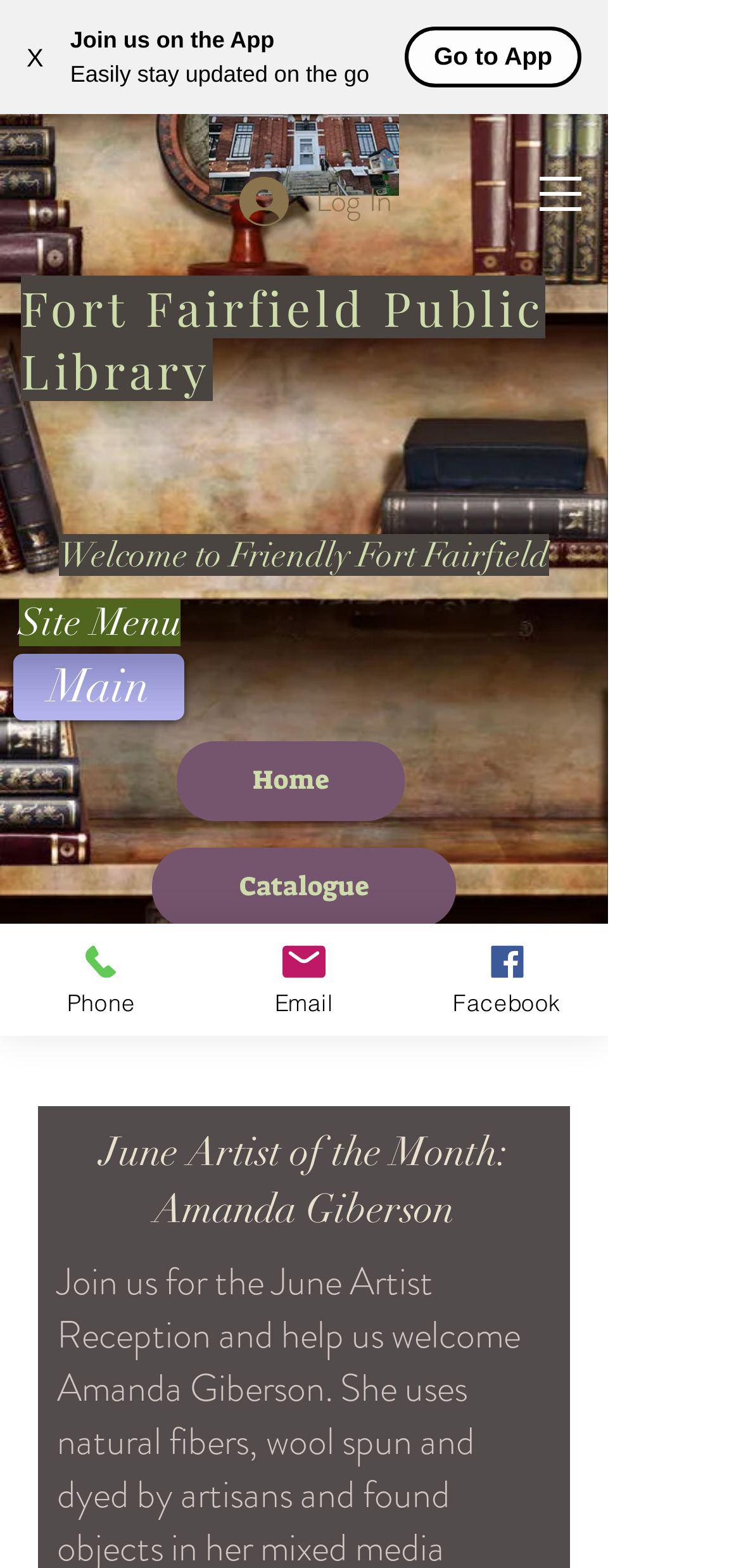Can you extract the primary headline text from the webpage?

Fort Fairfield Public Library